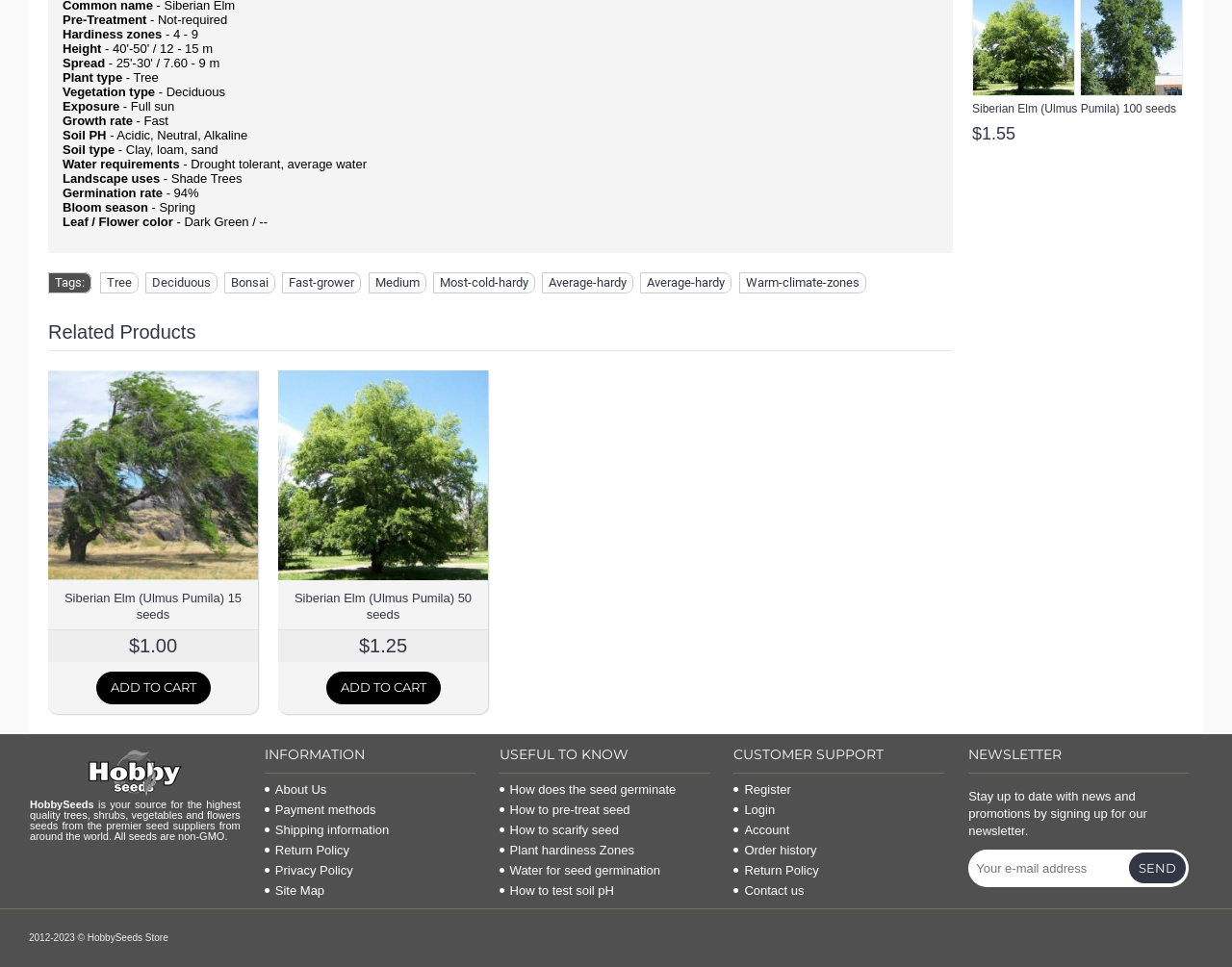Examine the image and give a thorough answer to the following question:
What is the growth rate of Siberian Elm (Ulmus Pumila)?

The growth rate of Siberian Elm (Ulmus Pumila) is found in the product description section, under the 'Growth rate' category, where it is listed as 'Fast'.